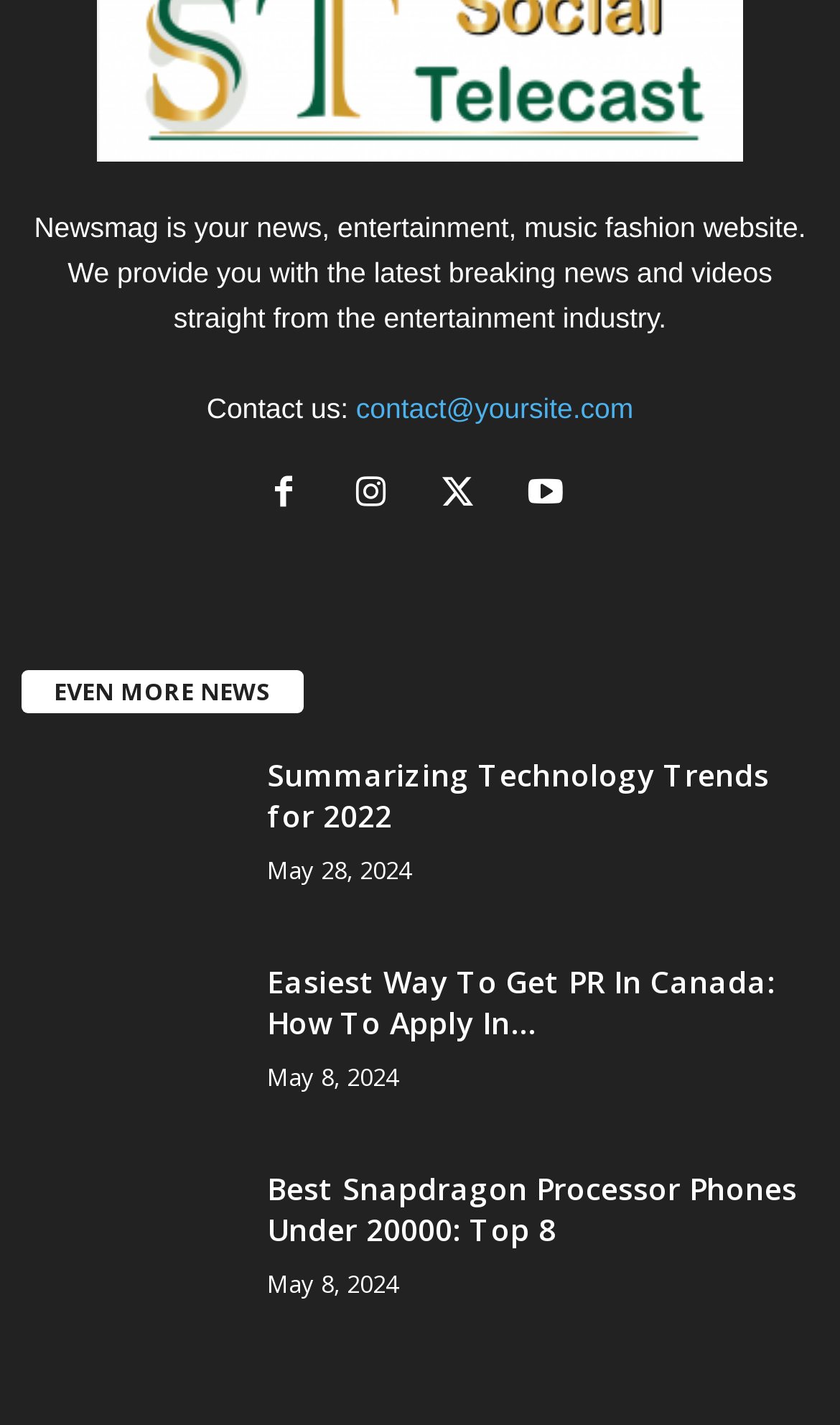Find and specify the bounding box coordinates that correspond to the clickable region for the instruction: "Contact us through email".

[0.424, 0.274, 0.754, 0.297]